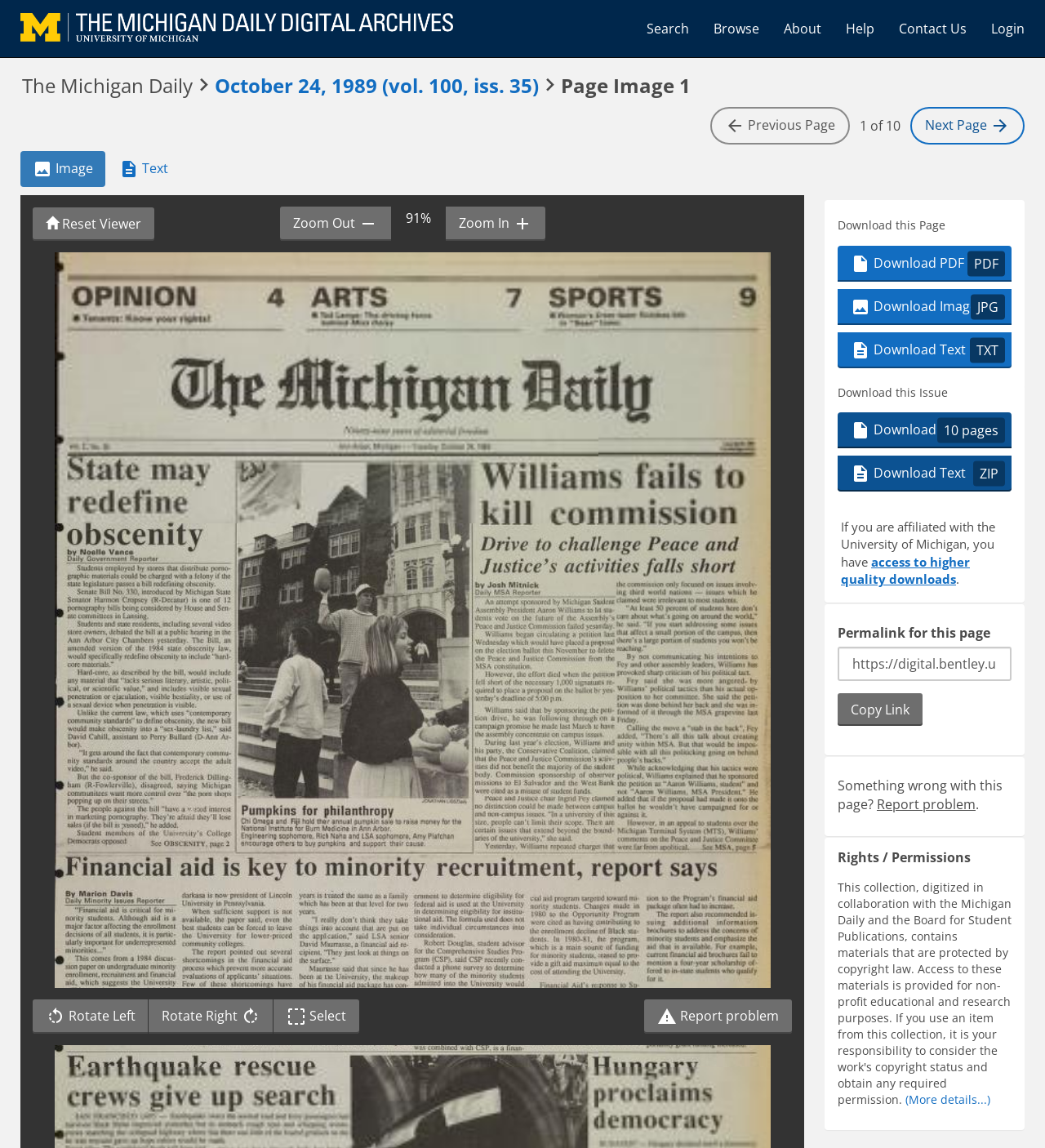Please identify the bounding box coordinates of the element that needs to be clicked to execute the following command: "Report a problem with this page". Provide the bounding box using four float numbers between 0 and 1, formatted as [left, top, right, bottom].

[0.616, 0.871, 0.758, 0.9]